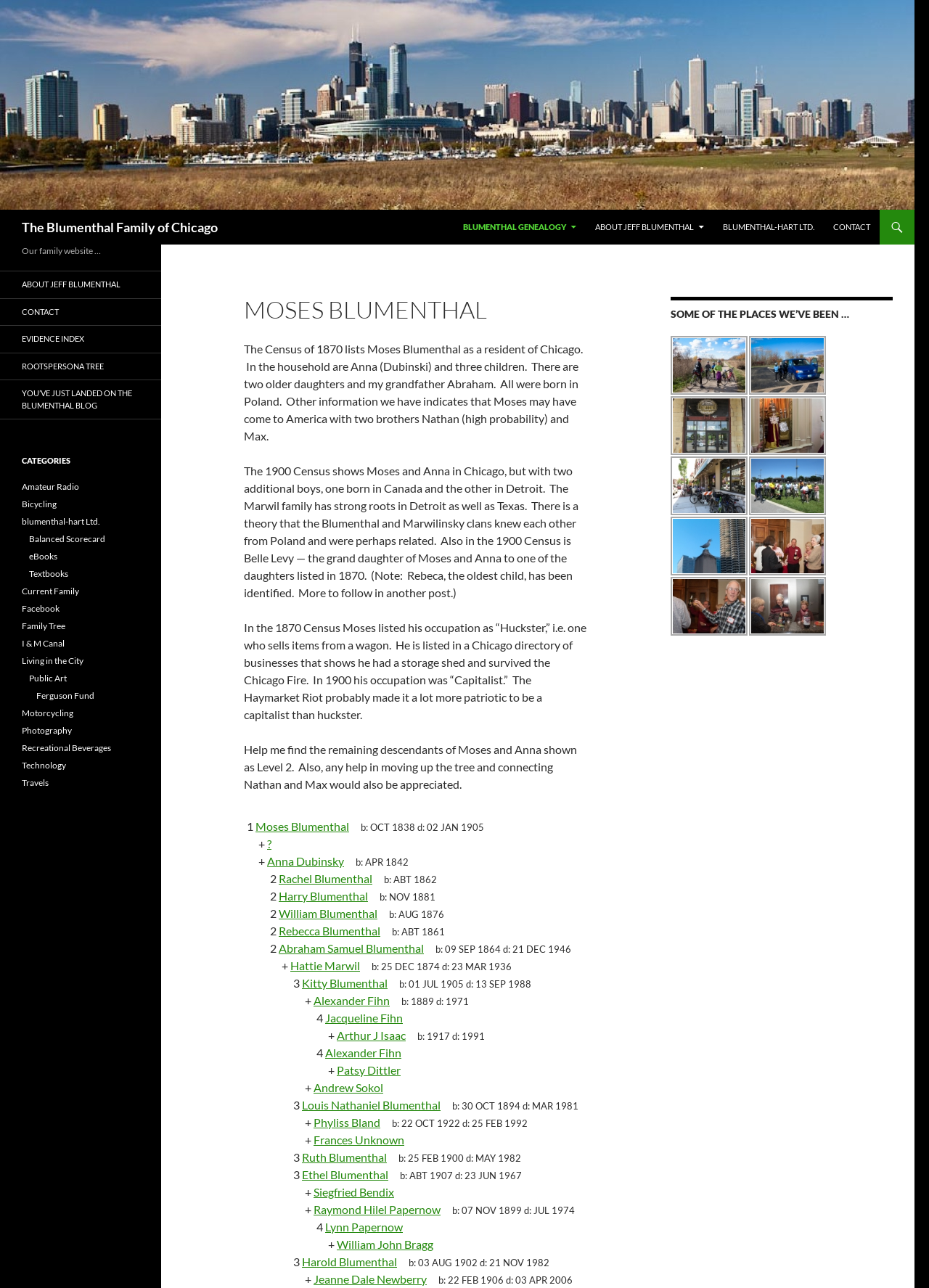Please find the bounding box coordinates of the element's region to be clicked to carry out this instruction: "Visit the 'BLUMENTHAL GENEALOGY' page".

[0.489, 0.163, 0.63, 0.19]